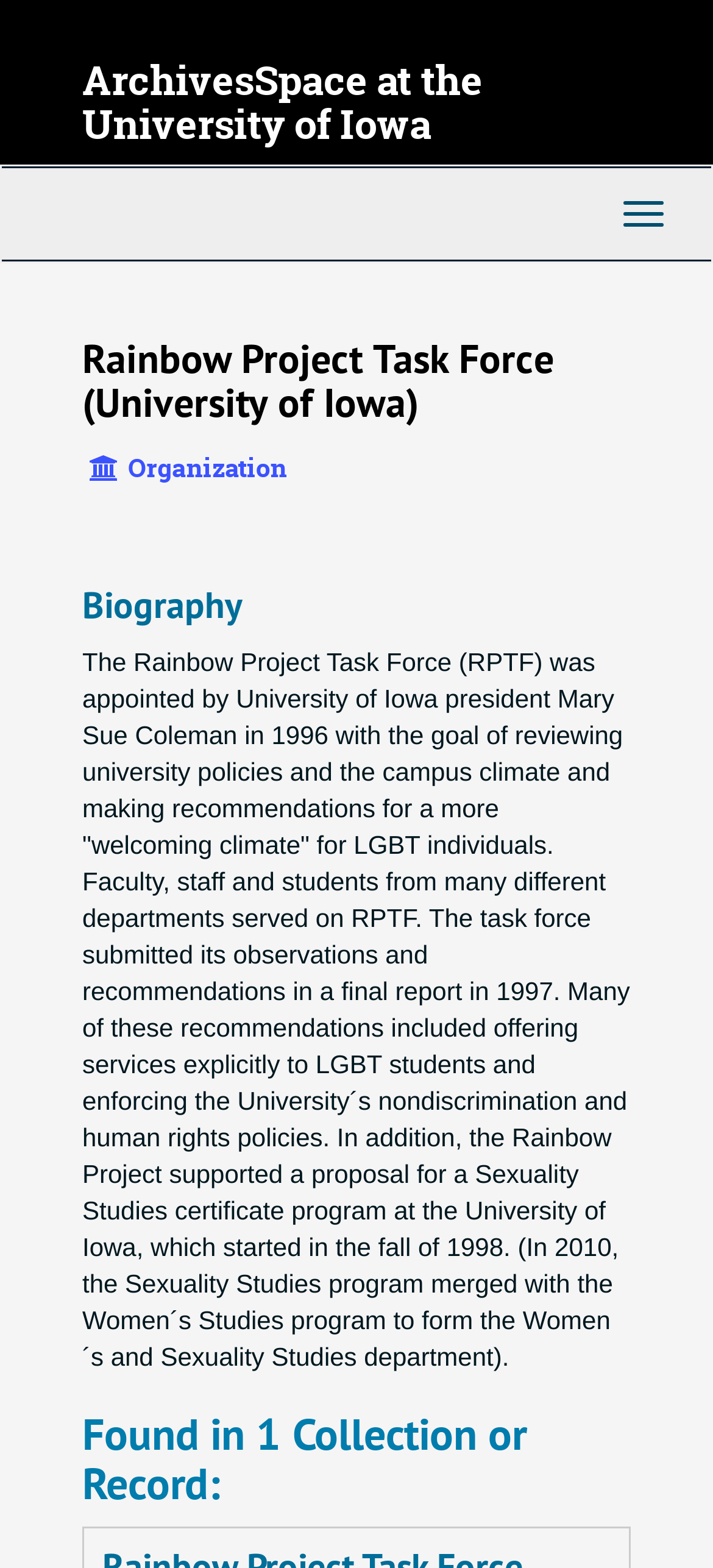Generate the text content of the main heading of the webpage.

ArchivesSpace at the University of Iowa